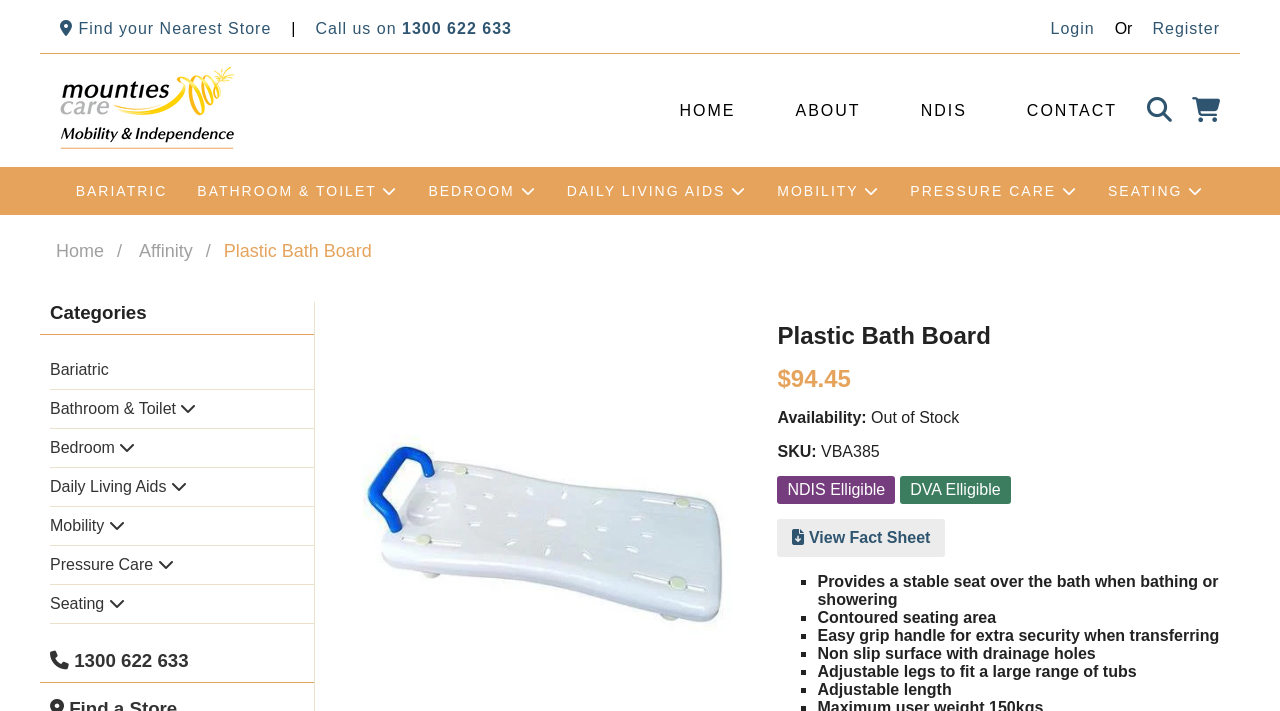Highlight the bounding box coordinates of the element that should be clicked to carry out the following instruction: "Click on Login". The coordinates must be given as four float numbers ranging from 0 to 1, i.e., [left, top, right, bottom].

[0.0, 0.163, 0.055, 0.226]